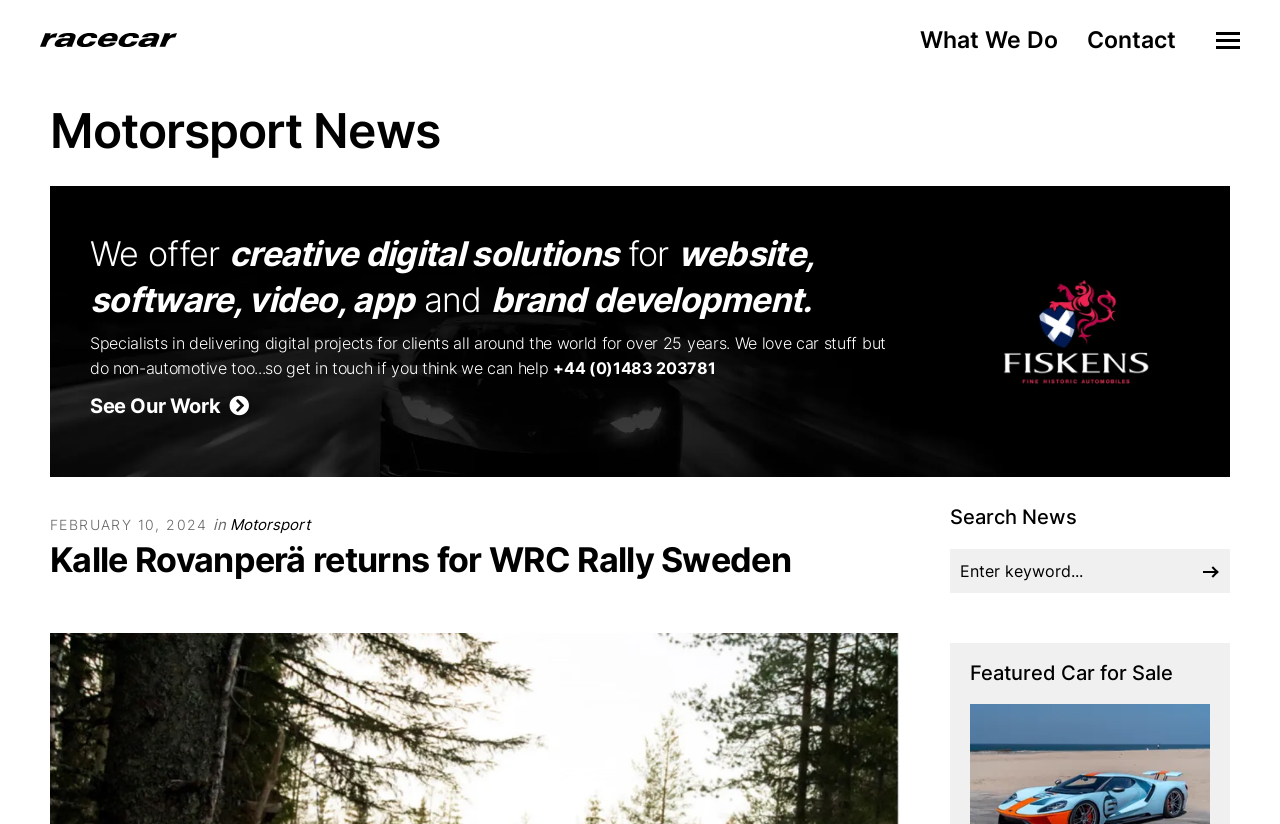How many news articles are featured?
Please provide a comprehensive answer based on the contents of the image.

There is only one news article featured on the webpage, which is 'Kalle Rovanperä returns for WRC Rally Sweden'.